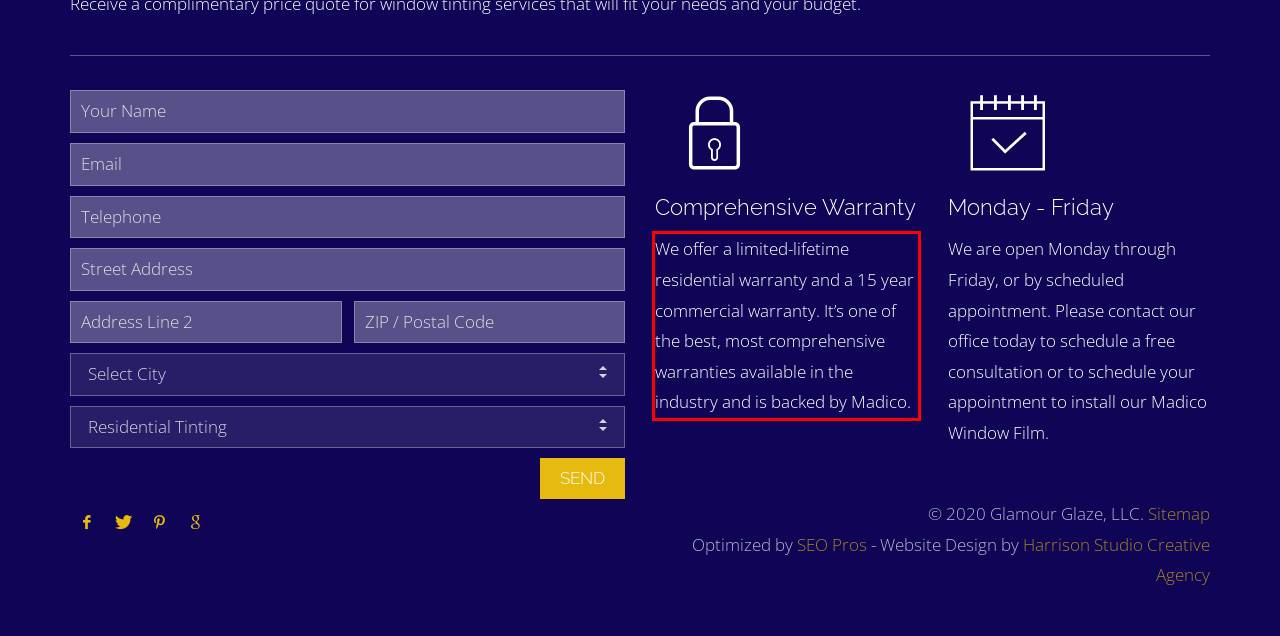Please examine the screenshot of the webpage and read the text present within the red rectangle bounding box.

We offer a limited-lifetime residential warranty and a 15 year commercial warranty. It’s one of the best, most comprehensive warranties available in the industry and is backed by Madico.